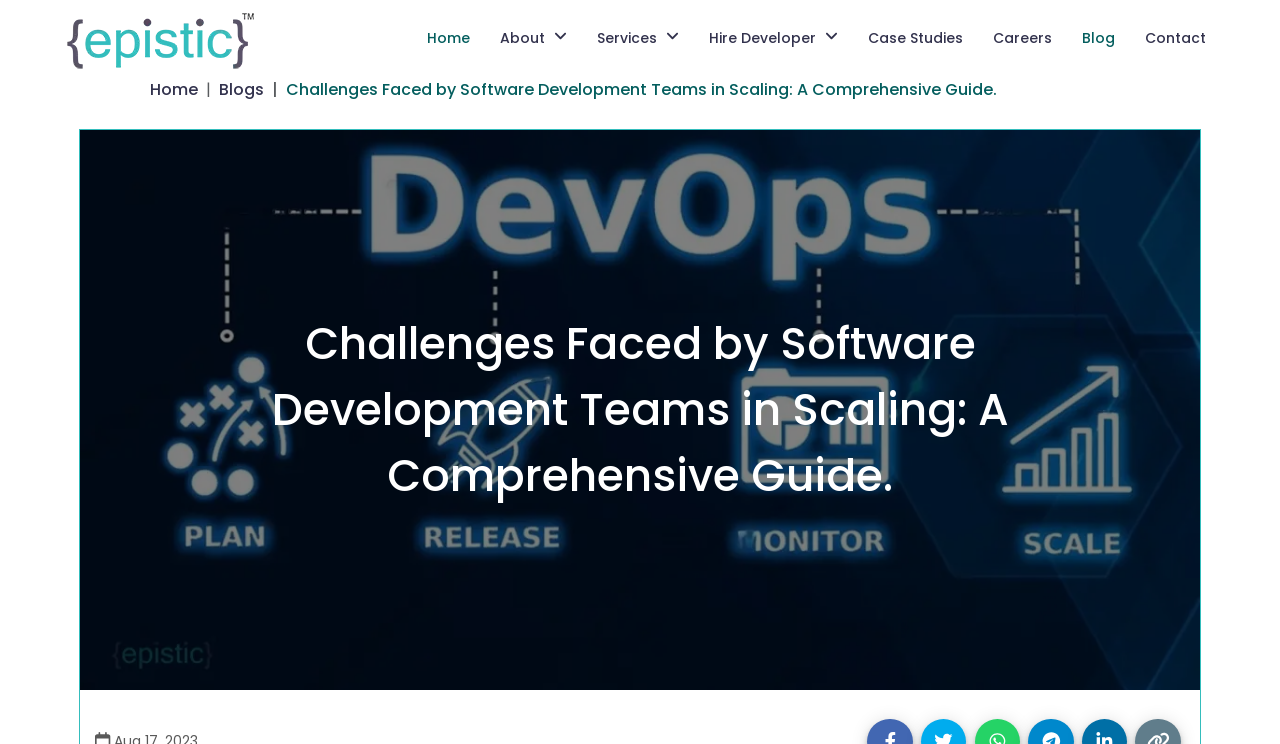How many links are present in the breadcrumb navigation? Please answer the question using a single word or phrase based on the image.

3